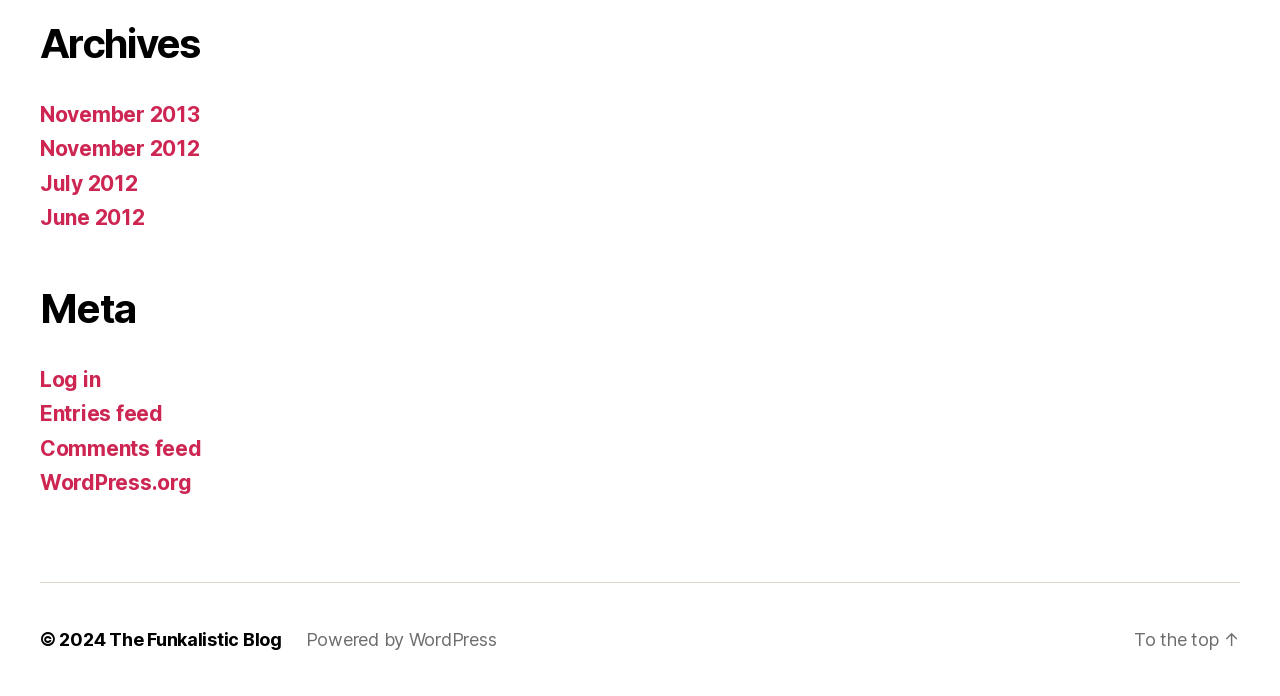How many archive links are available?
Based on the image, provide your answer in one word or phrase.

4